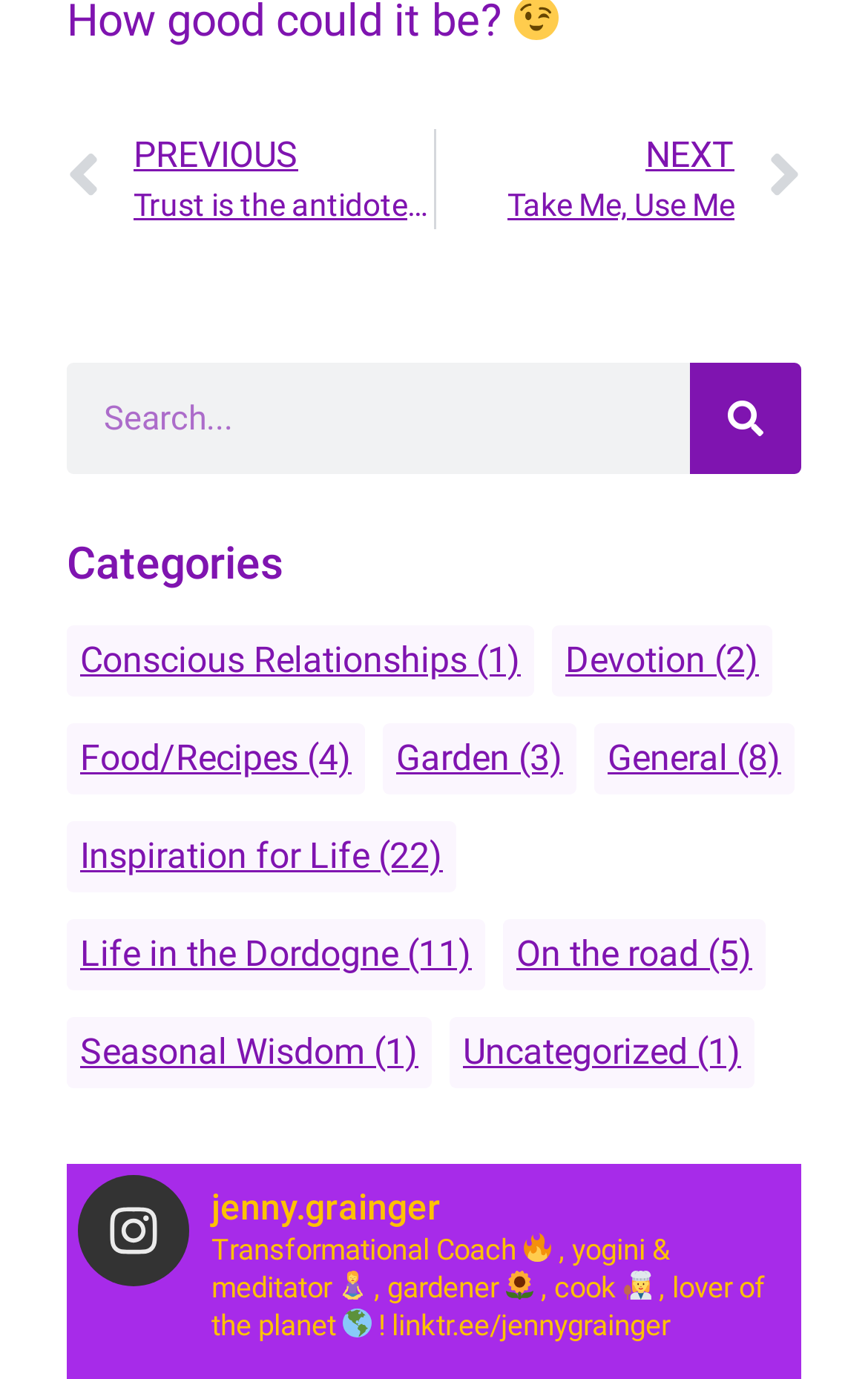Locate the bounding box of the UI element with the following description: "Life in the Dordogne (11)".

[0.077, 0.666, 0.559, 0.718]